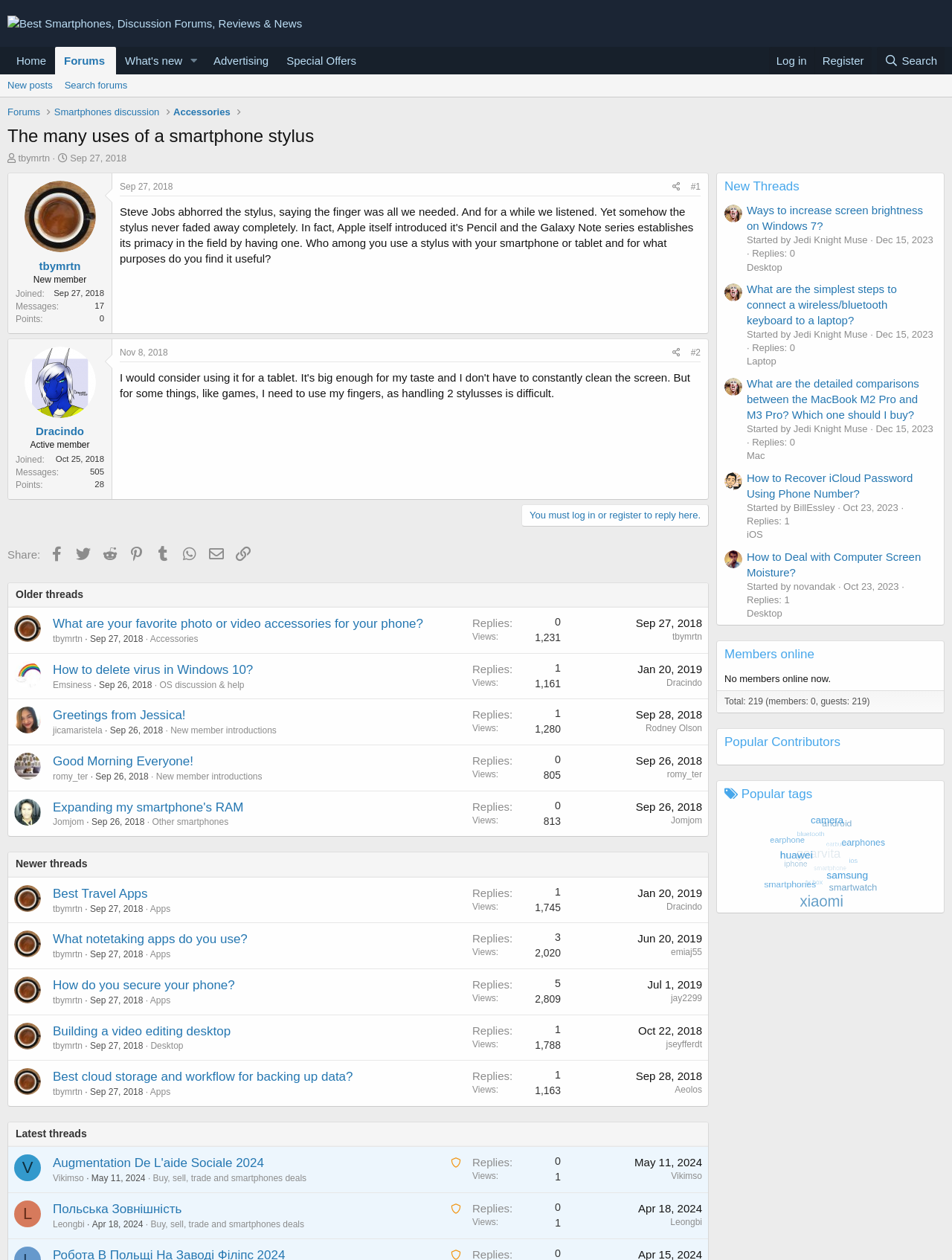What is the purpose of the 'Share' link?
Please provide a comprehensive answer to the question based on the webpage screenshot.

The 'Share' link is located next to the post date and time, and its purpose is to allow users to share the post on social media platforms.